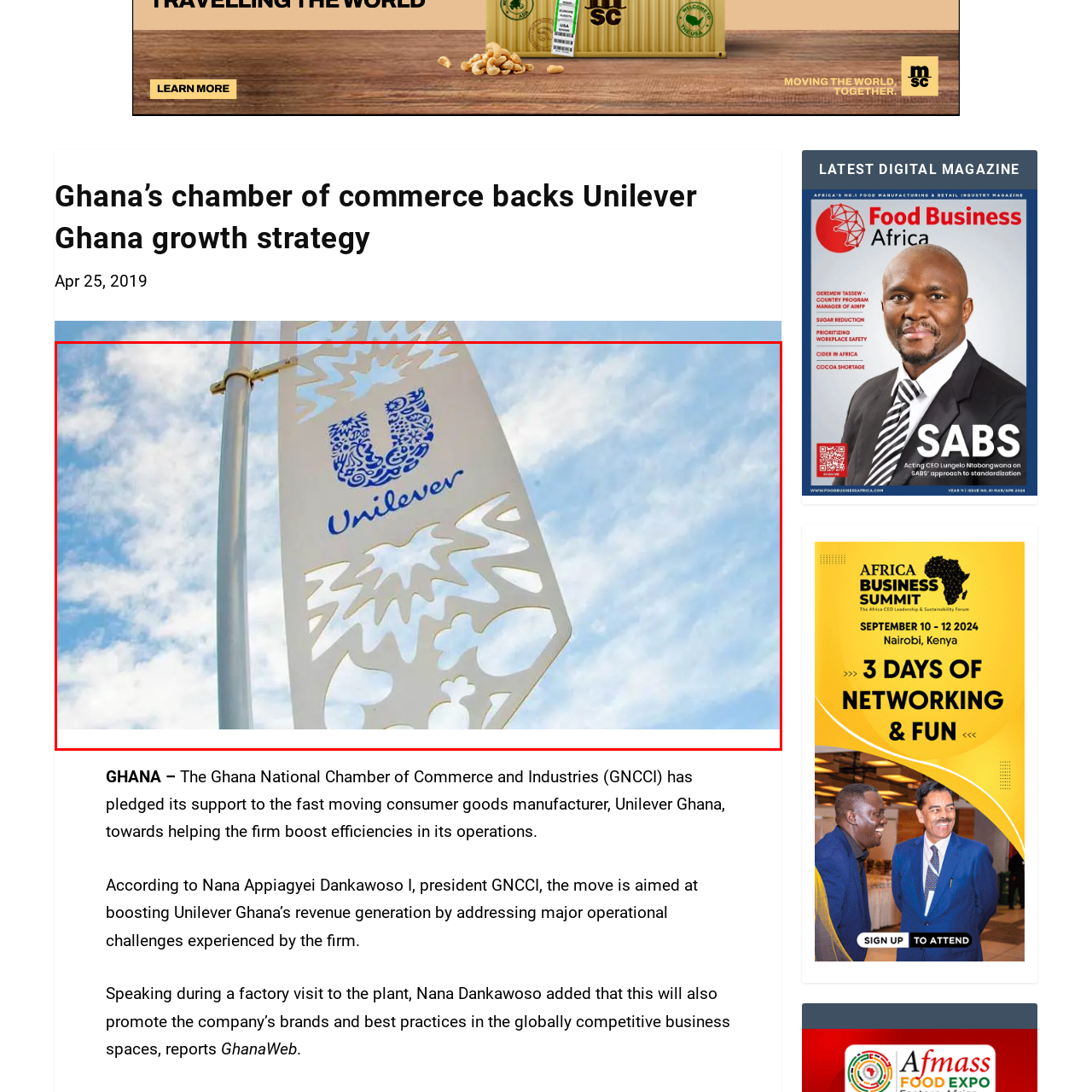Refer to the image area inside the black border, What organization supports Unilever's efforts in Ghana? 
Respond concisely with a single word or phrase.

Ghana National Chamber of Commerce and Industries (GNCCI)